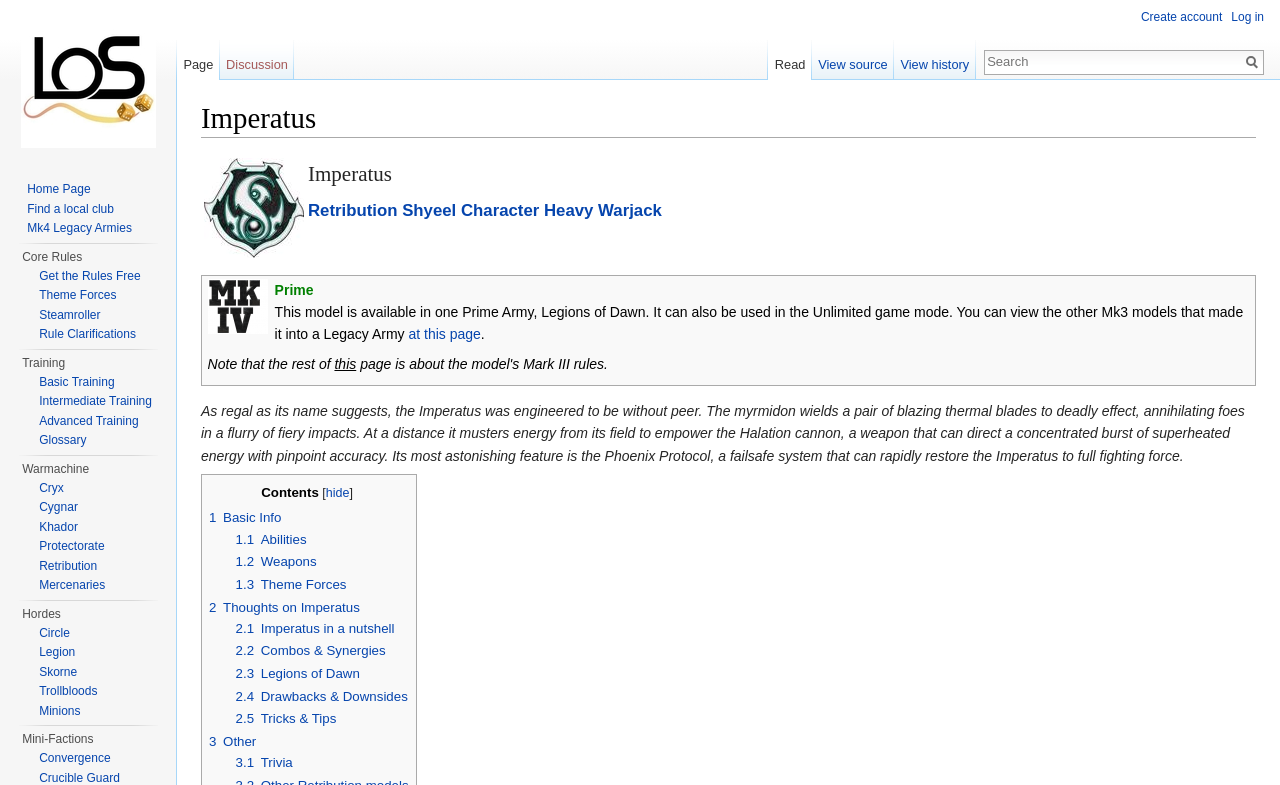Determine the bounding box coordinates of the region to click in order to accomplish the following instruction: "Create an account". Provide the coordinates as four float numbers between 0 and 1, specifically [left, top, right, bottom].

[0.891, 0.013, 0.955, 0.031]